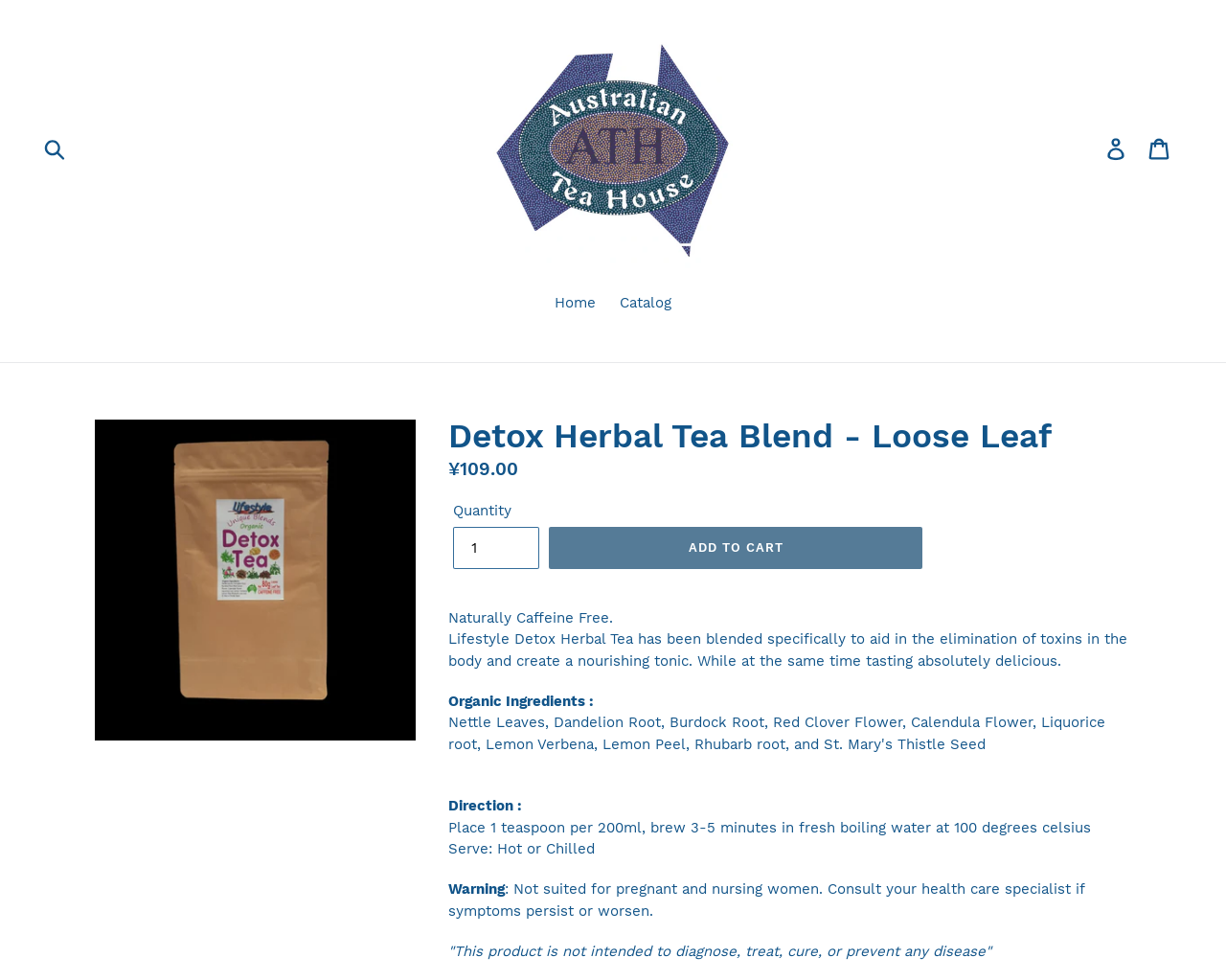How much does the product cost?
Using the image provided, answer with just one word or phrase.

¥109.00